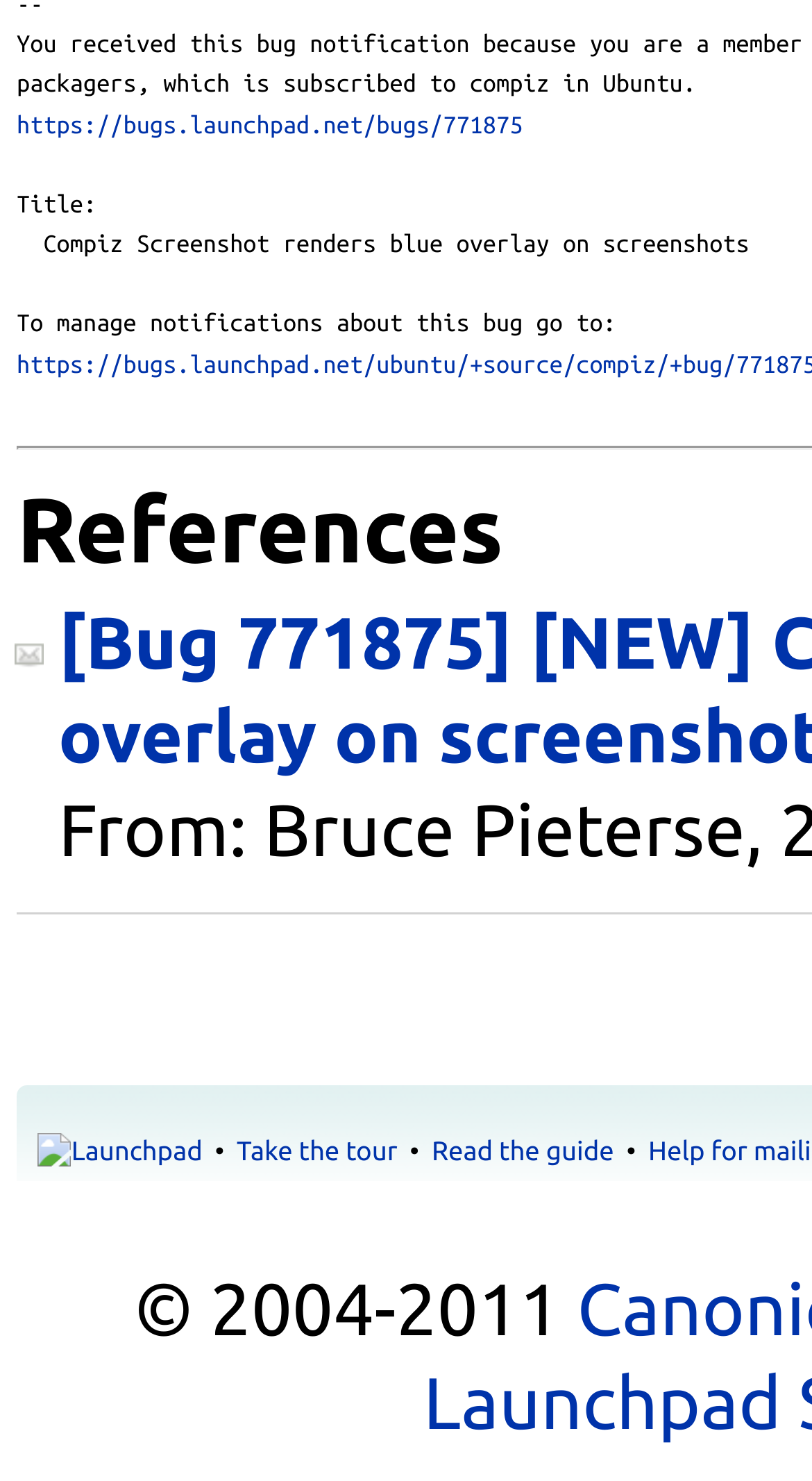Based on the element description: "https://bugs.launchpad.net/bugs/771875", identify the bounding box coordinates for this UI element. The coordinates must be four float numbers between 0 and 1, listed as [left, top, right, bottom].

[0.021, 0.075, 0.644, 0.094]